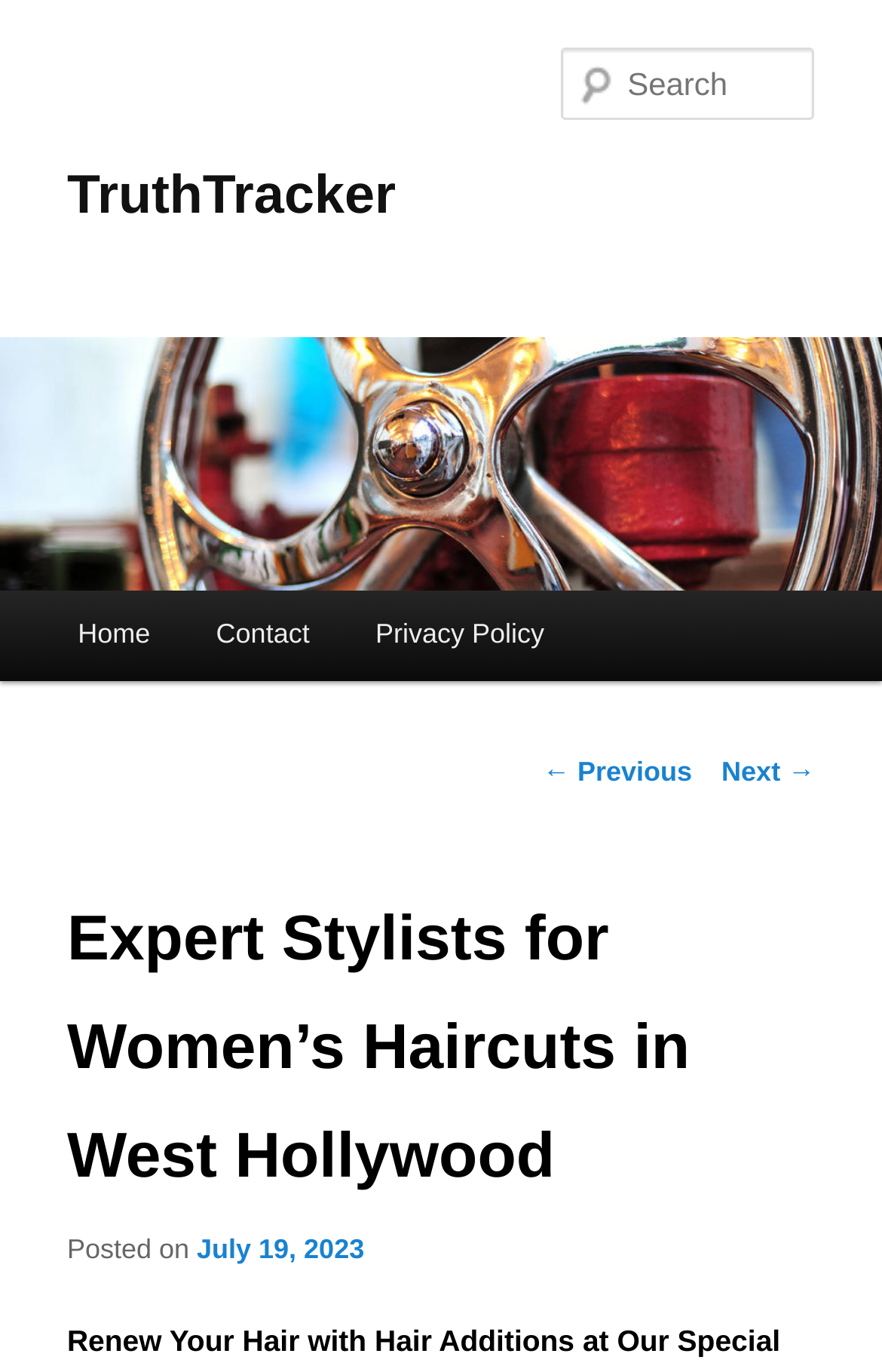How many post navigation links are there?
Refer to the screenshot and deliver a thorough answer to the question presented.

I counted the number of link elements under the 'Post navigation' heading and found two links: '← Previous' and 'Next →'.